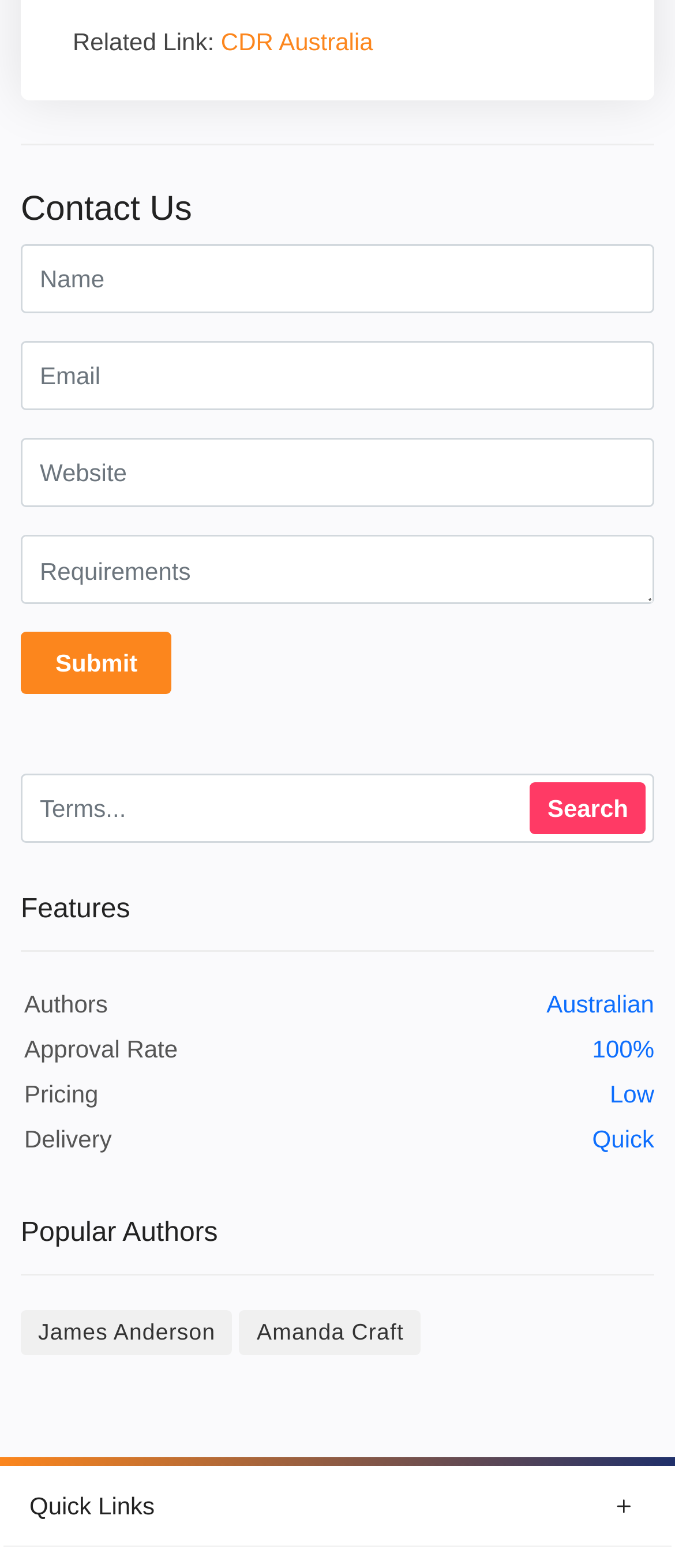Give the bounding box coordinates for the element described as: "info@best-in-process.de".

None